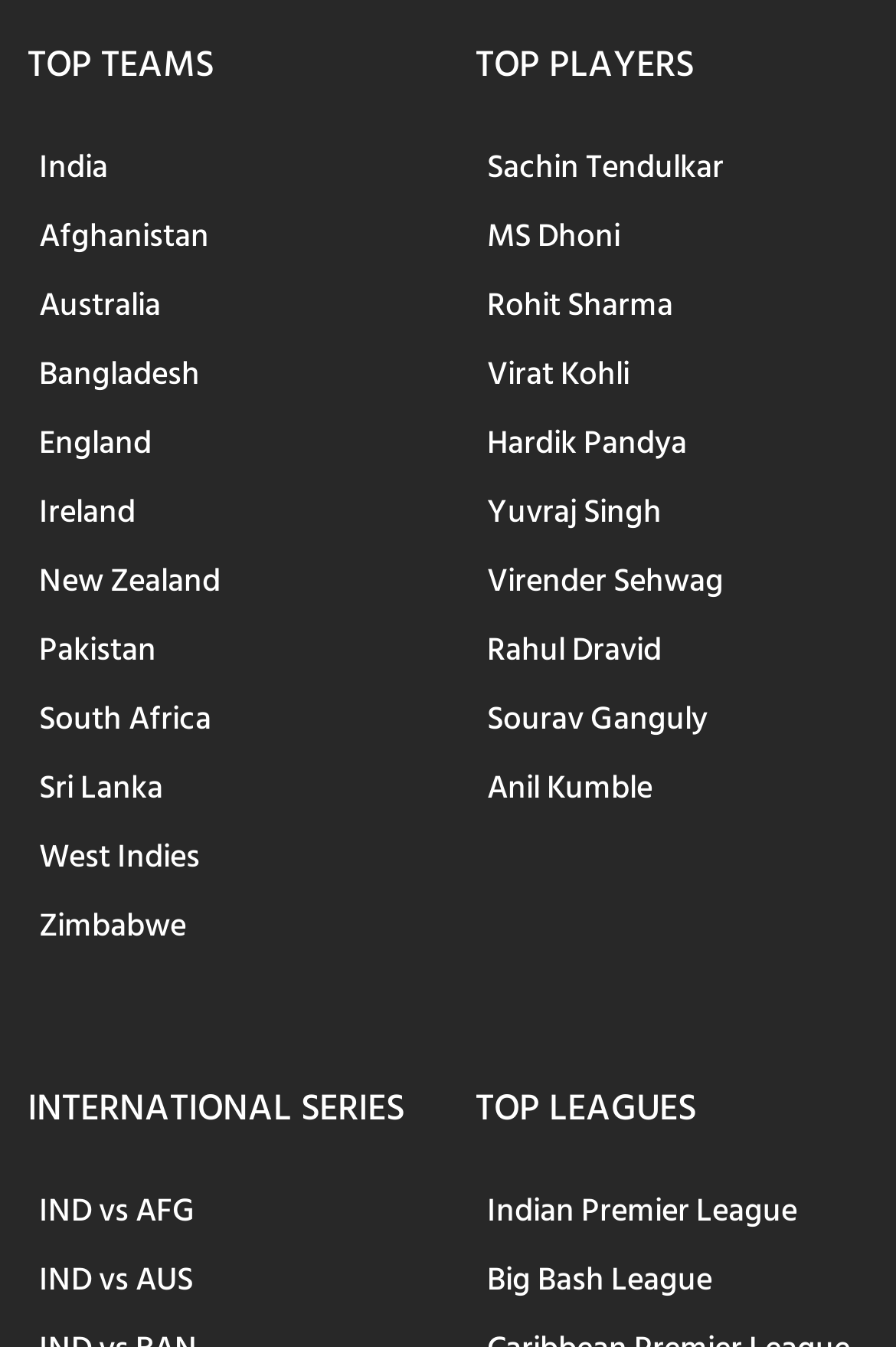Please locate the bounding box coordinates of the element's region that needs to be clicked to follow the instruction: "View Sachin Tendulkar's profile". The bounding box coordinates should be provided as four float numbers between 0 and 1, i.e., [left, top, right, bottom].

[0.531, 0.095, 0.821, 0.152]